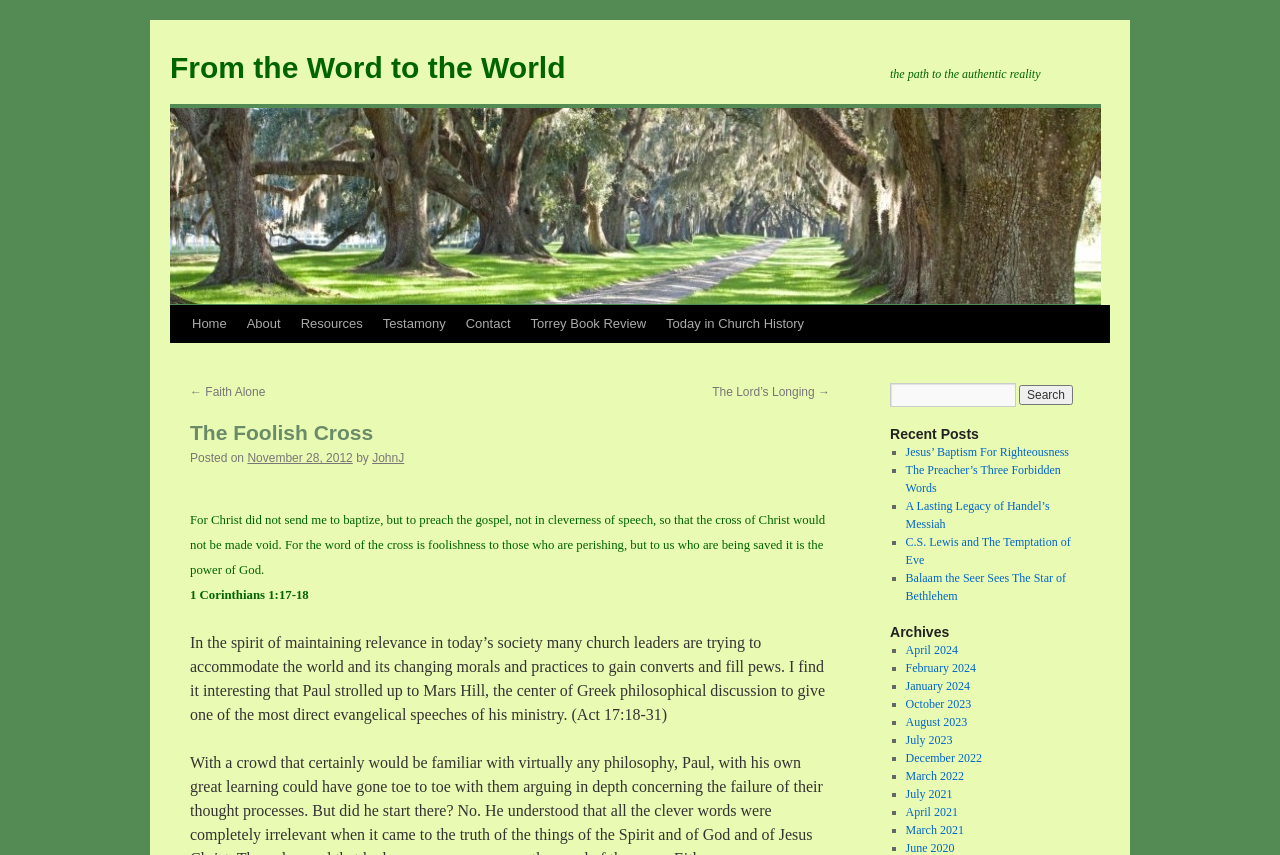How many archives are listed?
Give a one-word or short-phrase answer derived from the screenshot.

11